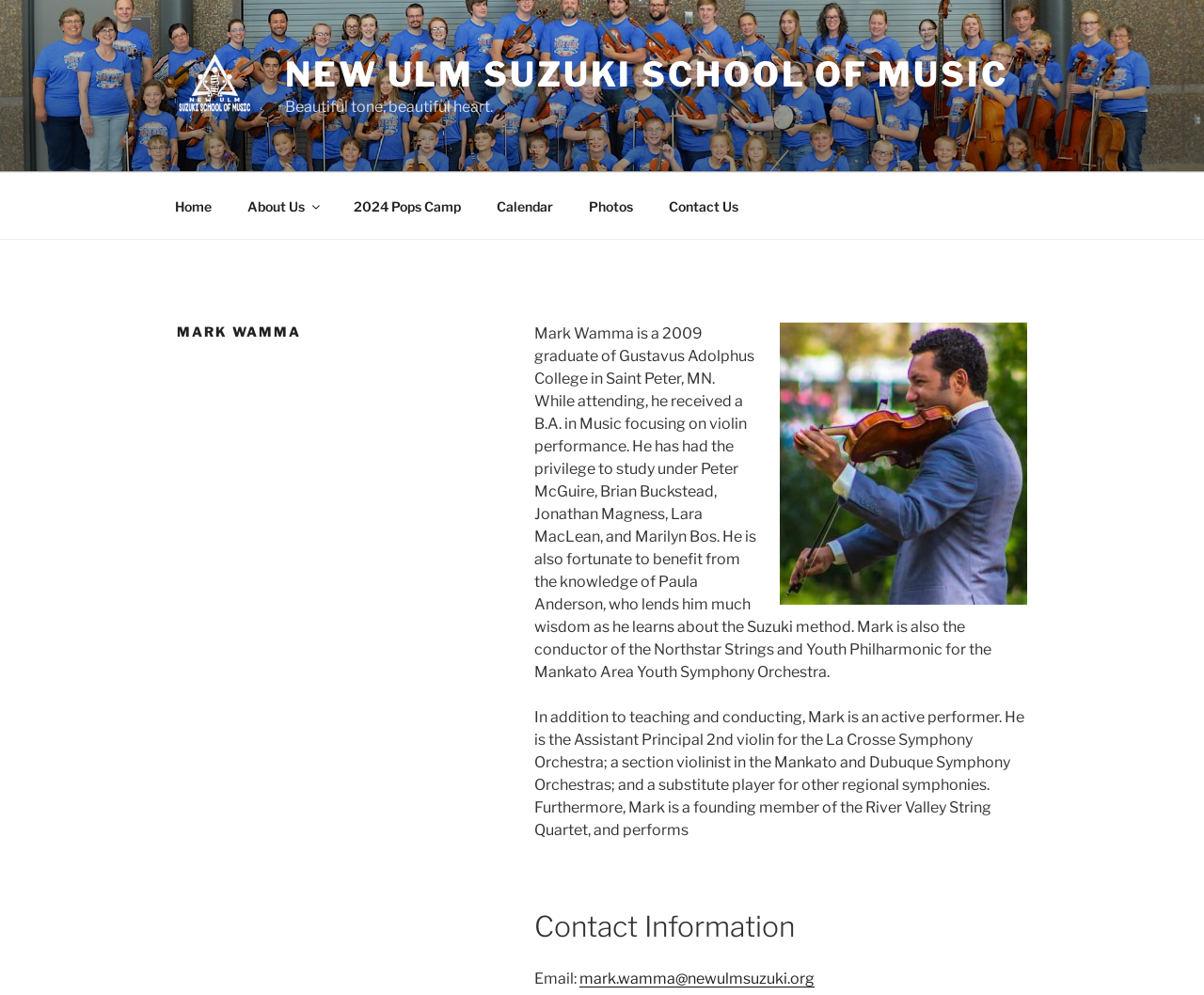Given the description of the UI element: "About Us", predict the bounding box coordinates in the form of [left, top, right, bottom], with each value being a float between 0 and 1.

[0.191, 0.184, 0.277, 0.23]